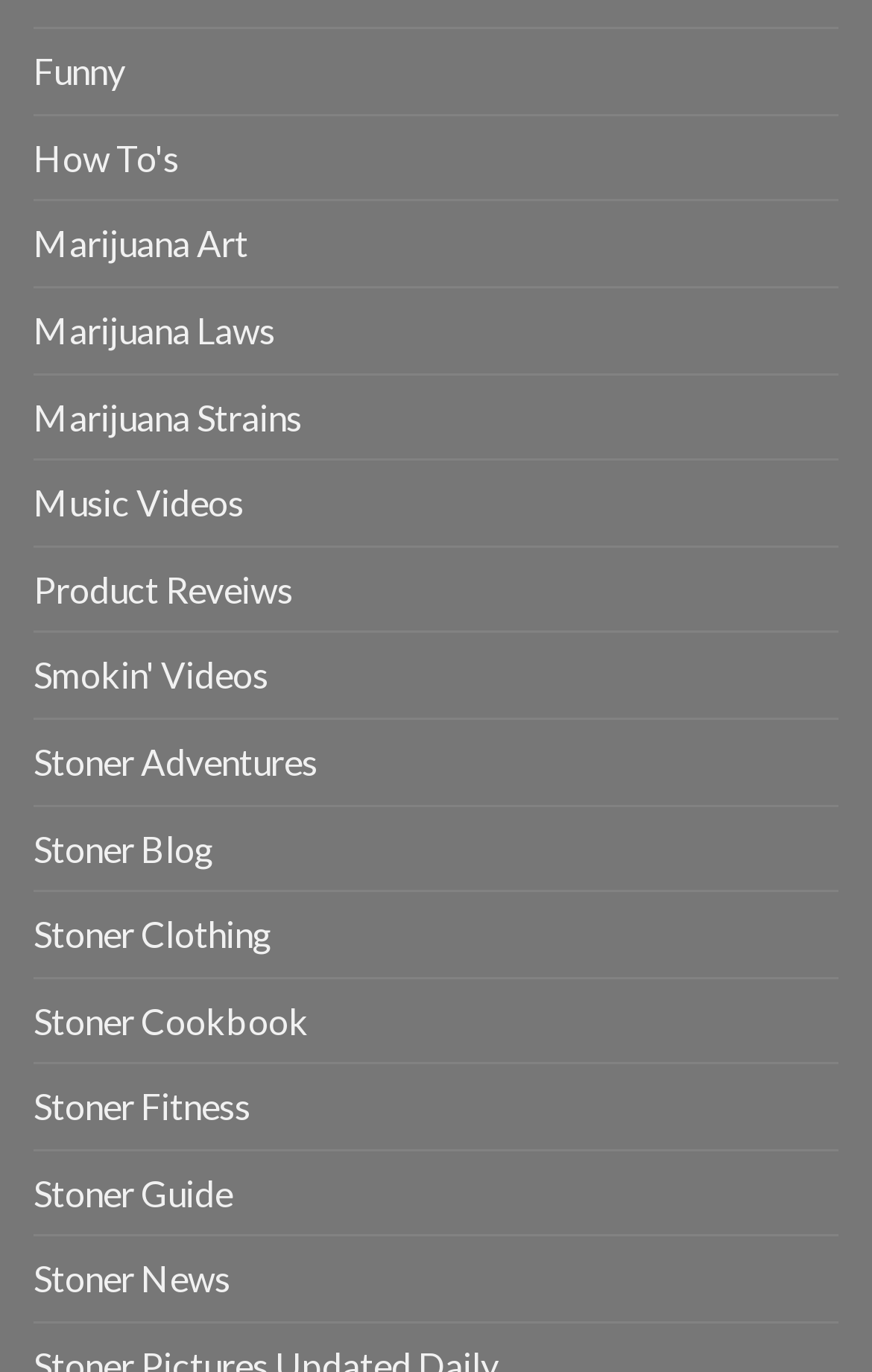Please specify the bounding box coordinates of the clickable region necessary for completing the following instruction: "Visit 'Marijuana Laws' page". The coordinates must consist of four float numbers between 0 and 1, i.e., [left, top, right, bottom].

[0.038, 0.21, 0.315, 0.271]